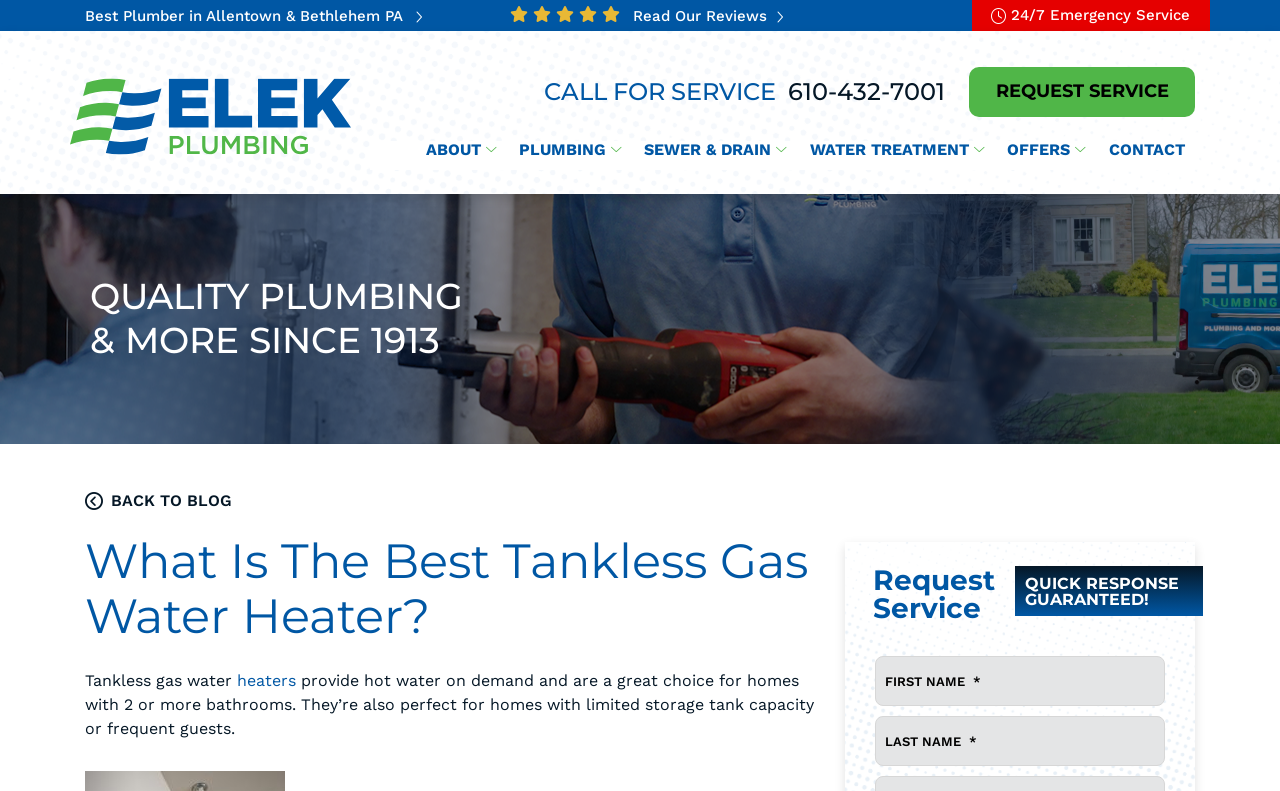Describe every aspect of the webpage comprehensively.

The webpage appears to be a blog post or article about tankless gas water heaters. At the top, there is a navigation menu with links to "ABOUT", "PLUMBING", "SEWER & DRAIN", "WATER TREATMENT", "OFFERS", and "CONTACT". Below the navigation menu, there is a logo and a phone number "610-432-7001" with a "CALL FOR SERVICE" label.

On the left side, there is a section with a heading "What Is The Best Tankless Gas Water Heater?" followed by a paragraph of text that describes the benefits of tankless gas water heaters, including providing hot water on demand and being suitable for homes with 2 or more bathrooms.

To the right of the heading, there is a call-to-action button "REQUEST SERVICE" and a text "QUICK RESPONSE GUARANTEED!". Below this section, there is a form with input fields for "FIRST NAME" and "LAST NAME", both marked as required.

At the bottom of the page, there is a link to go "BACK TO BLOG" and a section with a heading "QUALITY PLUMBING & MORE SINCE 1913".